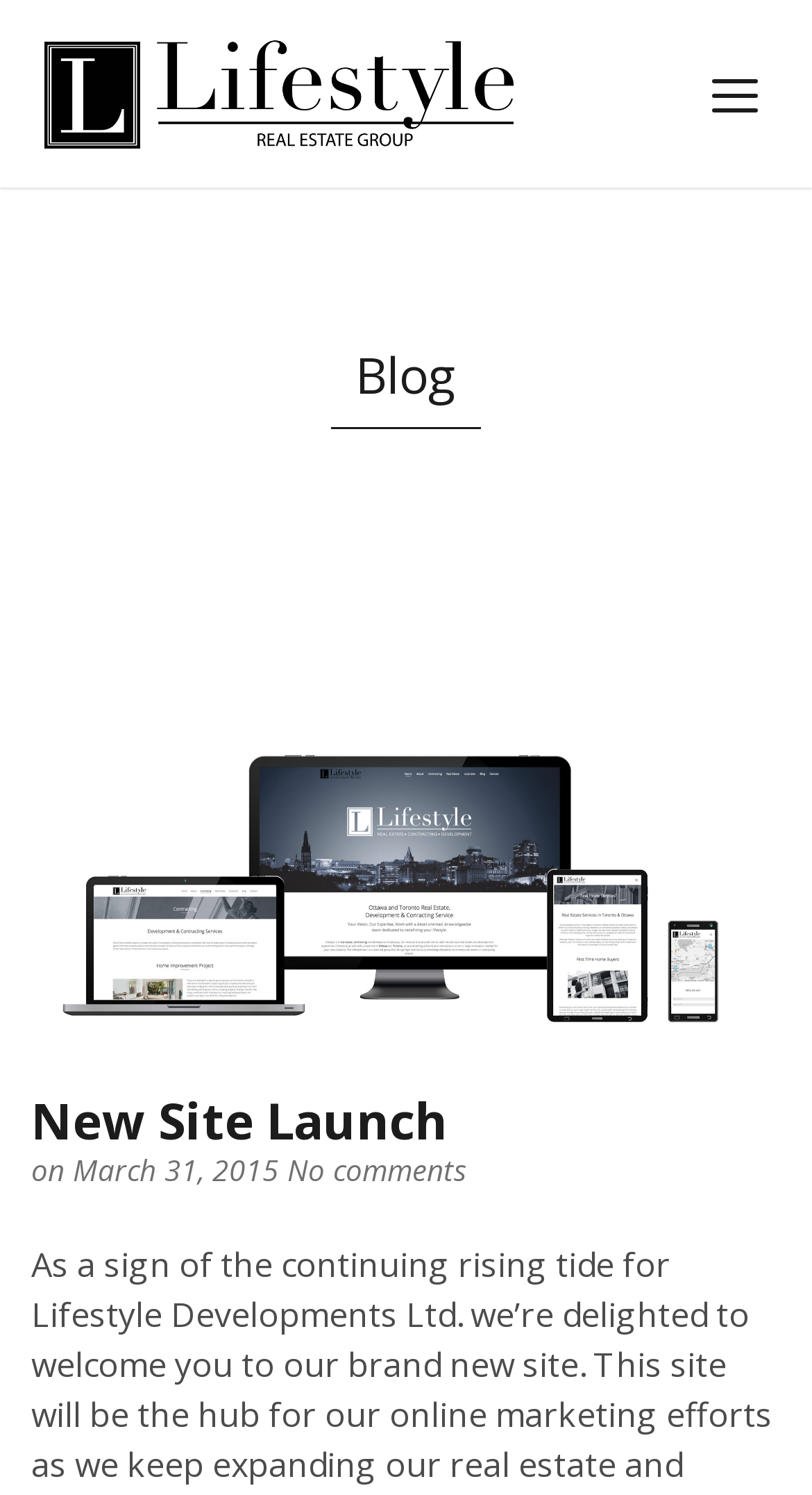Using the webpage screenshot, locate the HTML element that fits the following description and provide its bounding box: "No comments".

[0.354, 0.769, 0.574, 0.795]